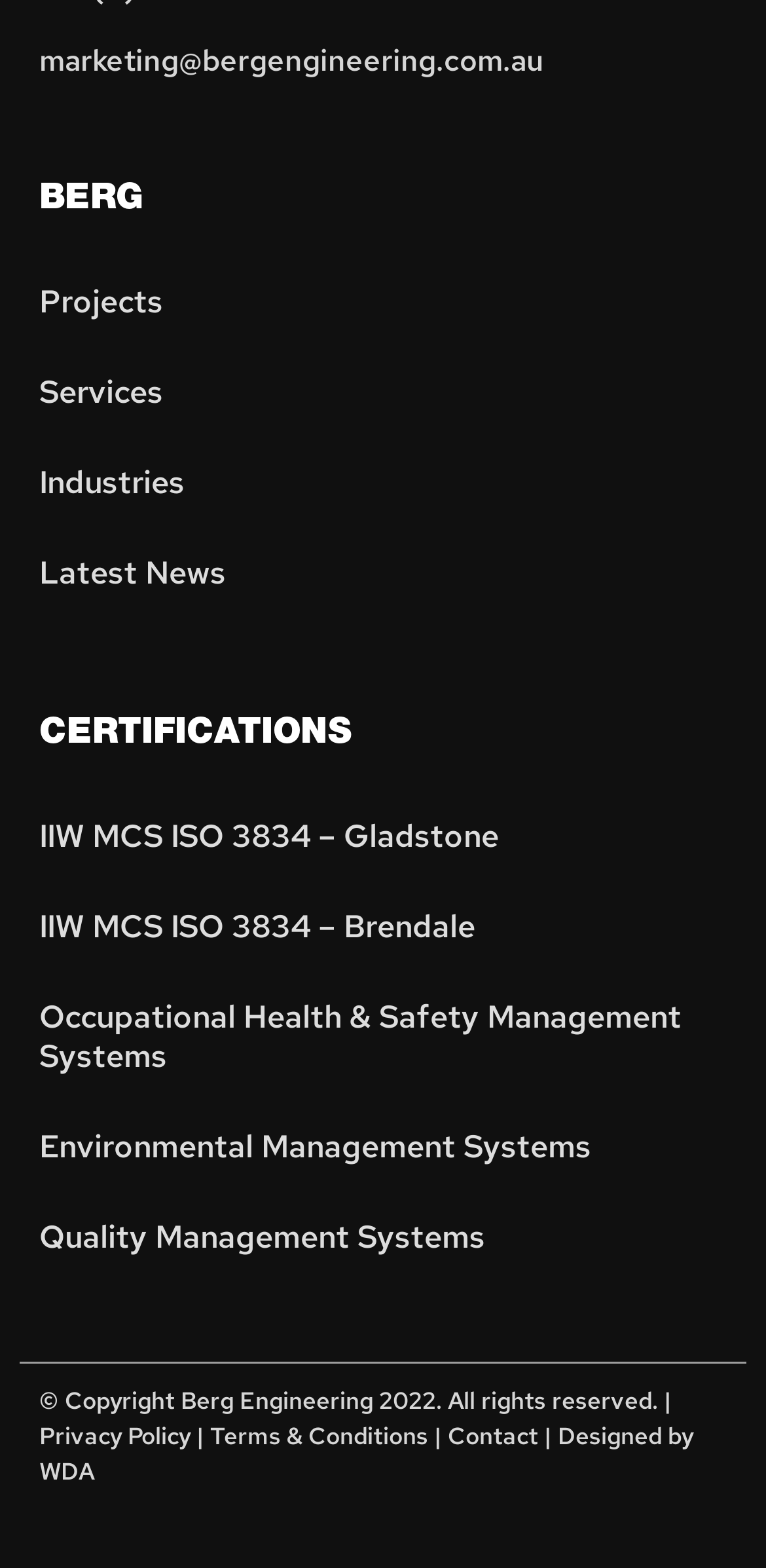Kindly provide the bounding box coordinates of the section you need to click on to fulfill the given instruction: "View 'Latest News'".

[0.051, 0.337, 0.949, 0.395]